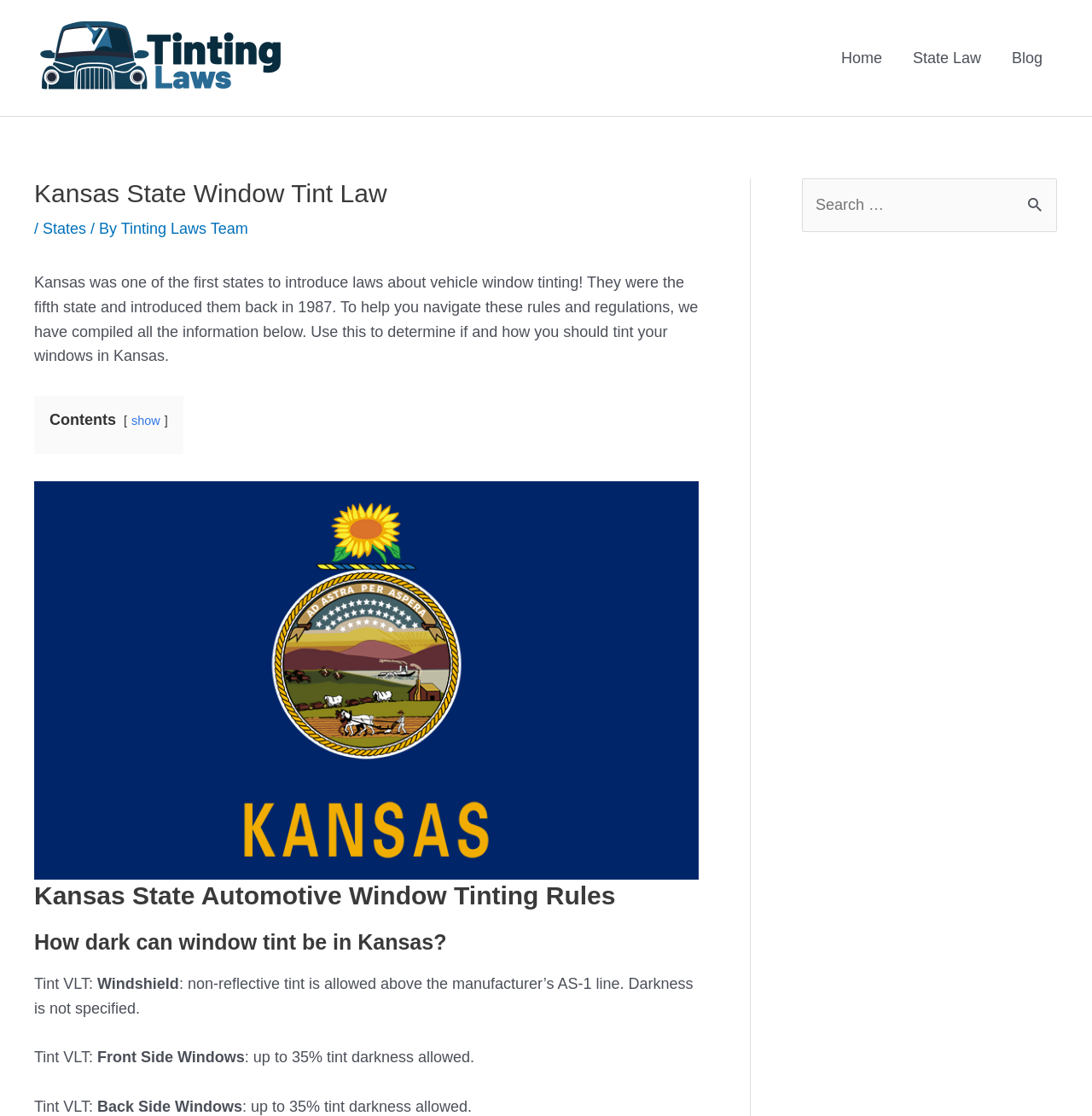Please identify the bounding box coordinates of where to click in order to follow the instruction: "Click on the 'Blog' link".

[0.912, 0.0, 0.969, 0.104]